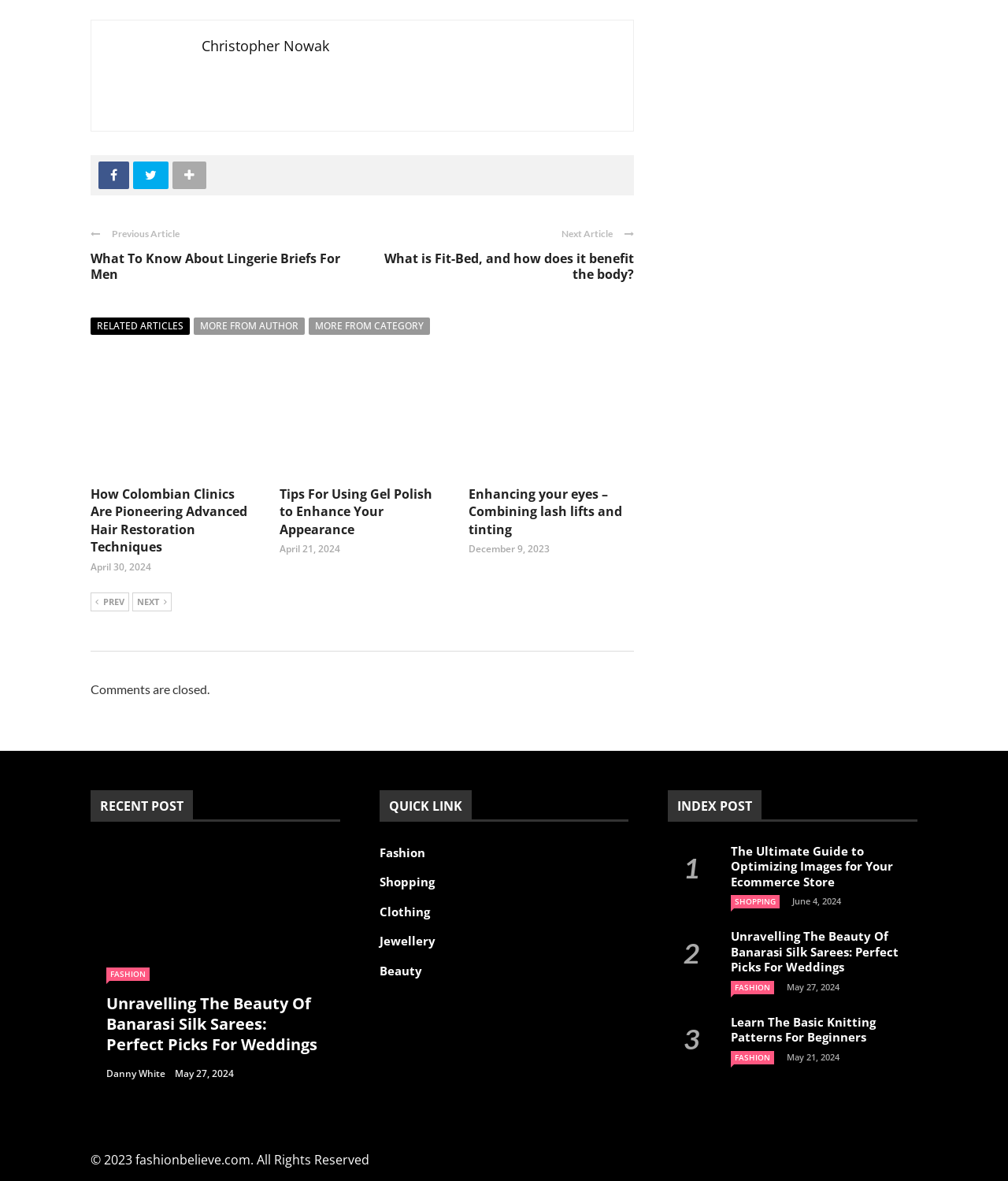Determine the bounding box coordinates for the area you should click to complete the following instruction: "Go to the Fashion category".

[0.376, 0.715, 0.422, 0.728]